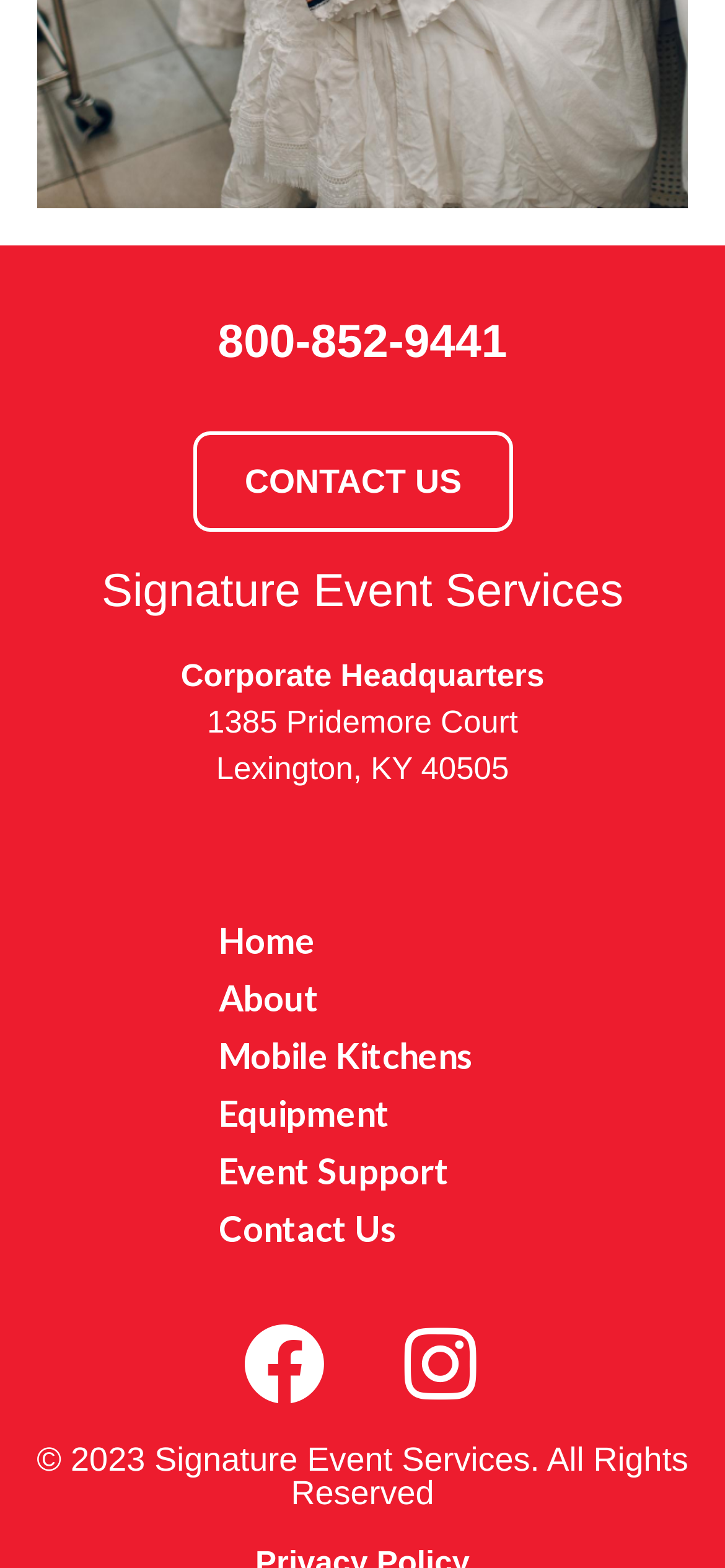Determine the bounding box coordinates for the HTML element mentioned in the following description: "About". The coordinates should be a list of four floats ranging from 0 to 1, represented as [left, top, right, bottom].

[0.302, 0.625, 0.873, 0.649]